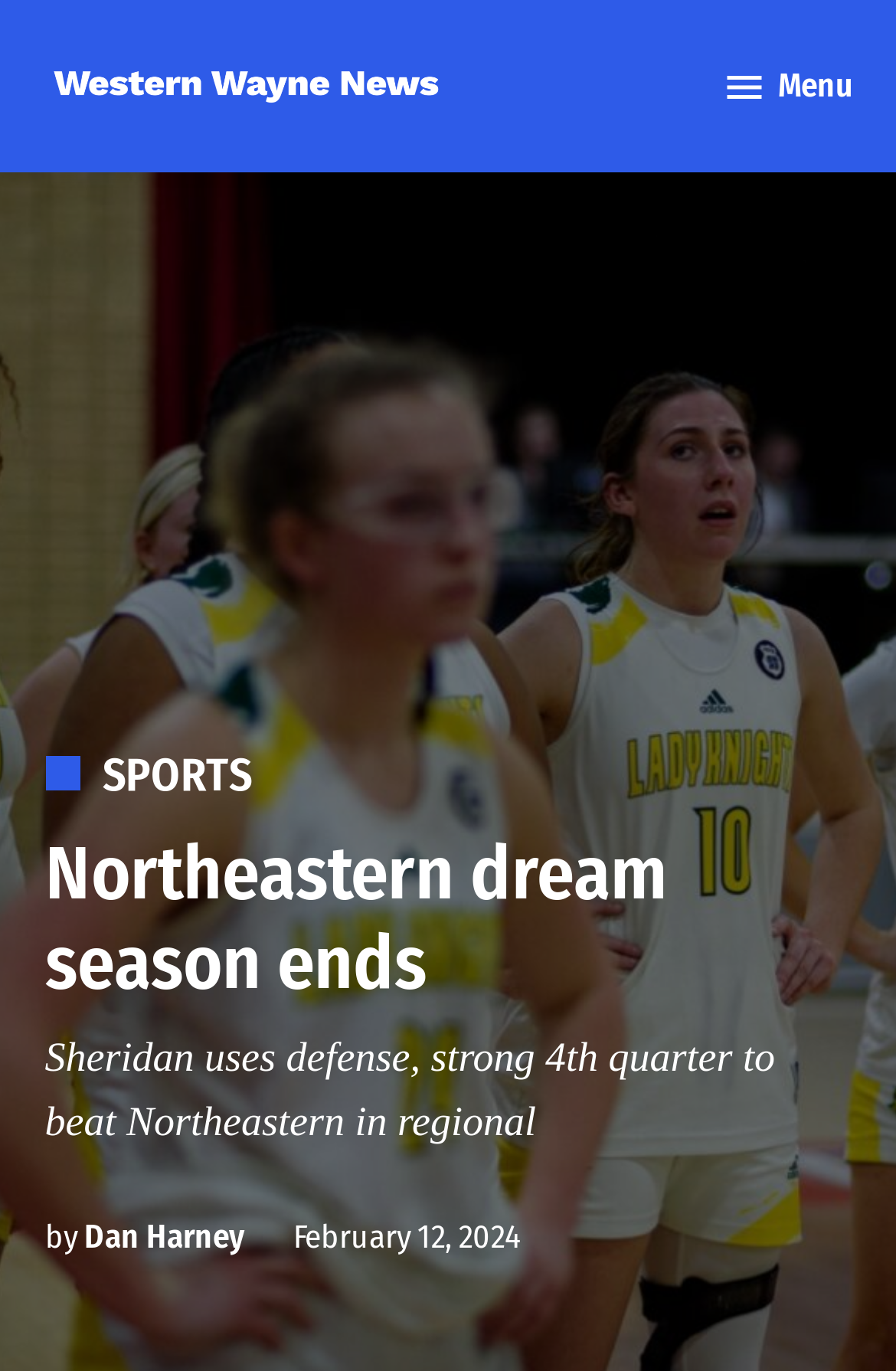Please determine the headline of the webpage and provide its content.

Northeastern dream season ends